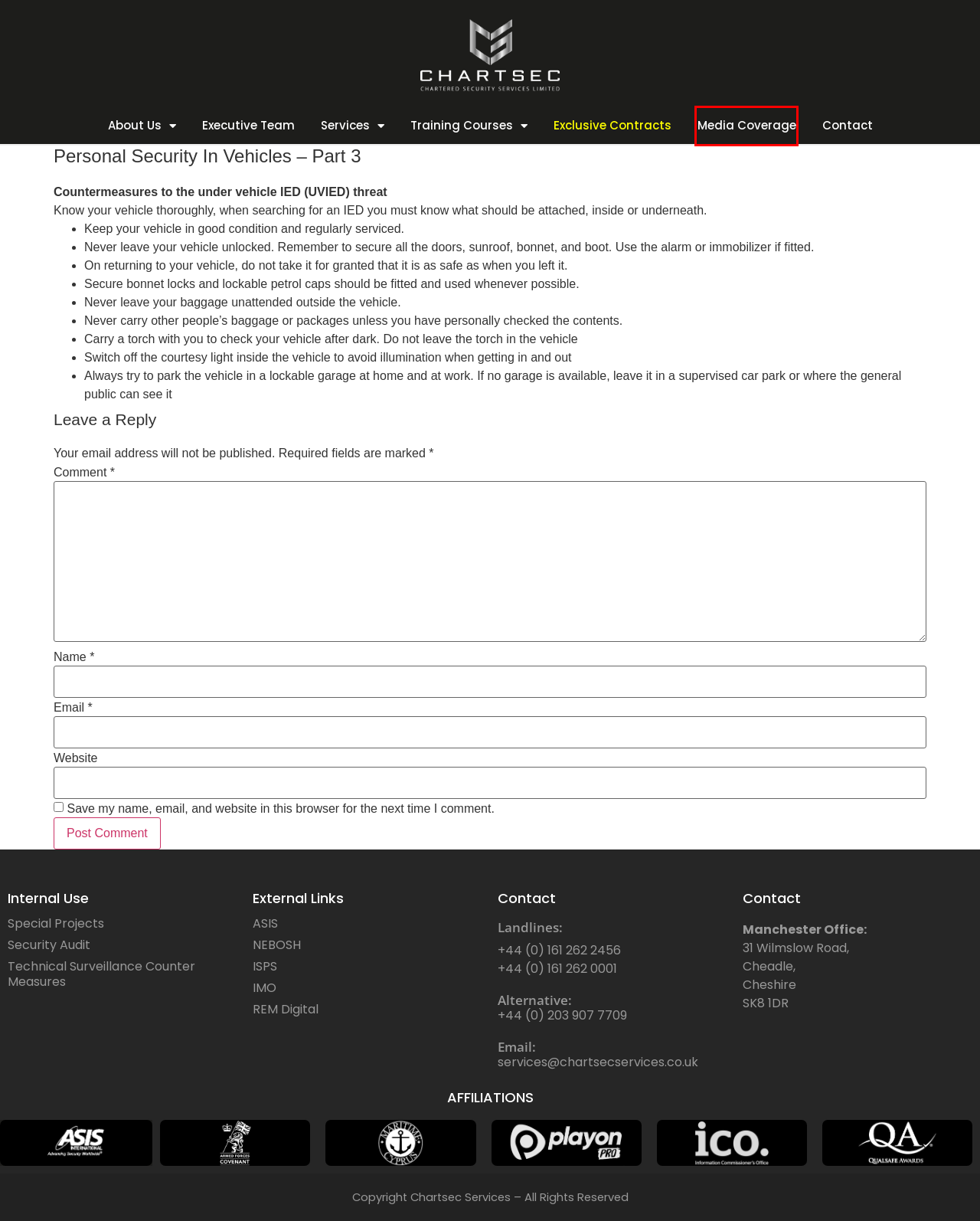You are provided with a screenshot of a webpage that has a red bounding box highlighting a UI element. Choose the most accurate webpage description that matches the new webpage after clicking the highlighted element. Here are your choices:
A. Contact – Chartsec Services Ltd.
B. Home - NEBOSH
C. Technical Surveillance Counter Measures – Chartsec Services Ltd.
D. Exclusive Contracts – Chartsec Services Ltd.
E. The Executive Team – Chartsec Services Ltd.
F. Page not found
G. Home - ISPS
H. Media Coverage – Chartsec Services Ltd.

H